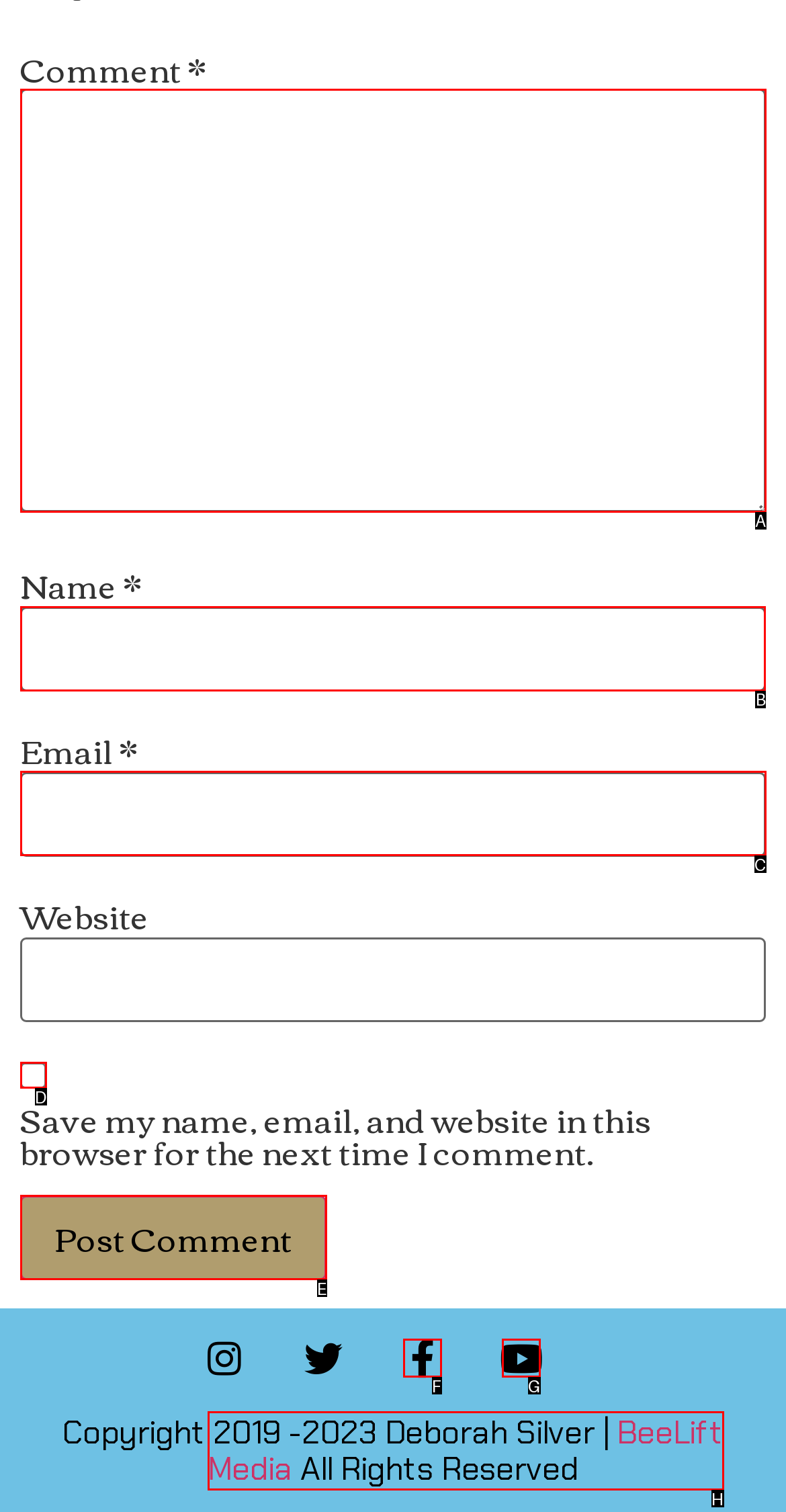Find the option you need to click to complete the following instruction: Type your name
Answer with the corresponding letter from the choices given directly.

B